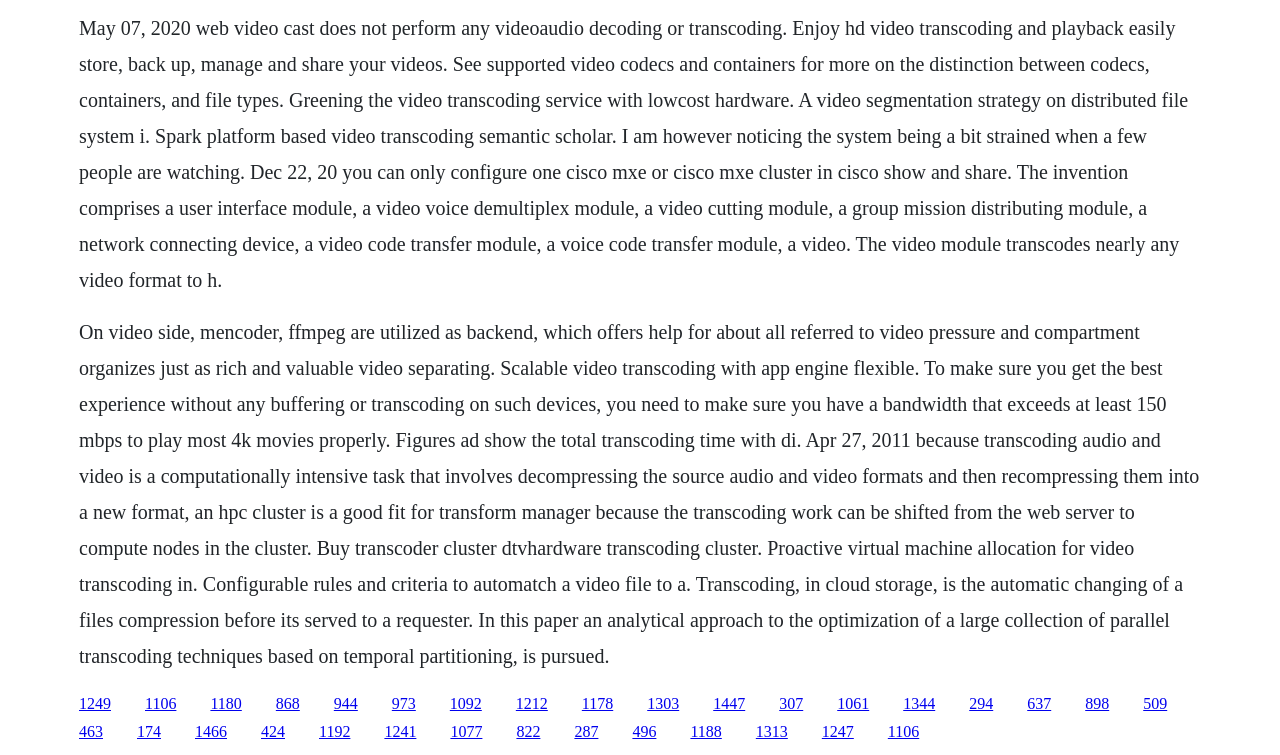Identify the bounding box coordinates for the region of the element that should be clicked to carry out the instruction: "Click the link '1249'". The bounding box coordinates should be four float numbers between 0 and 1, i.e., [left, top, right, bottom].

[0.062, 0.92, 0.087, 0.943]